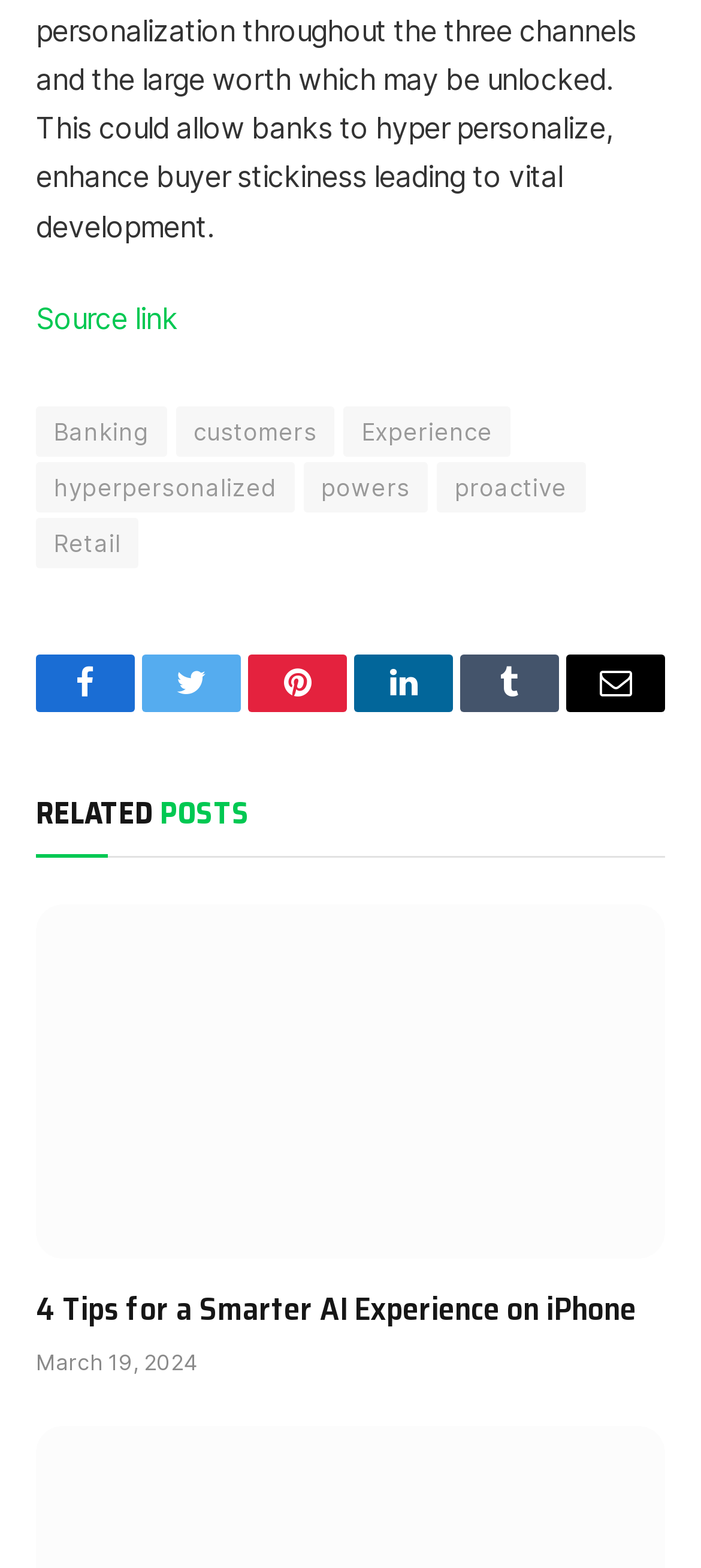How many social media links are present?
Using the image as a reference, deliver a detailed and thorough answer to the question.

The social media links can be found in the links with icons for Facebook, Twitter, Pinterest, LinkedIn, and Tumblr, which are 5 in total.